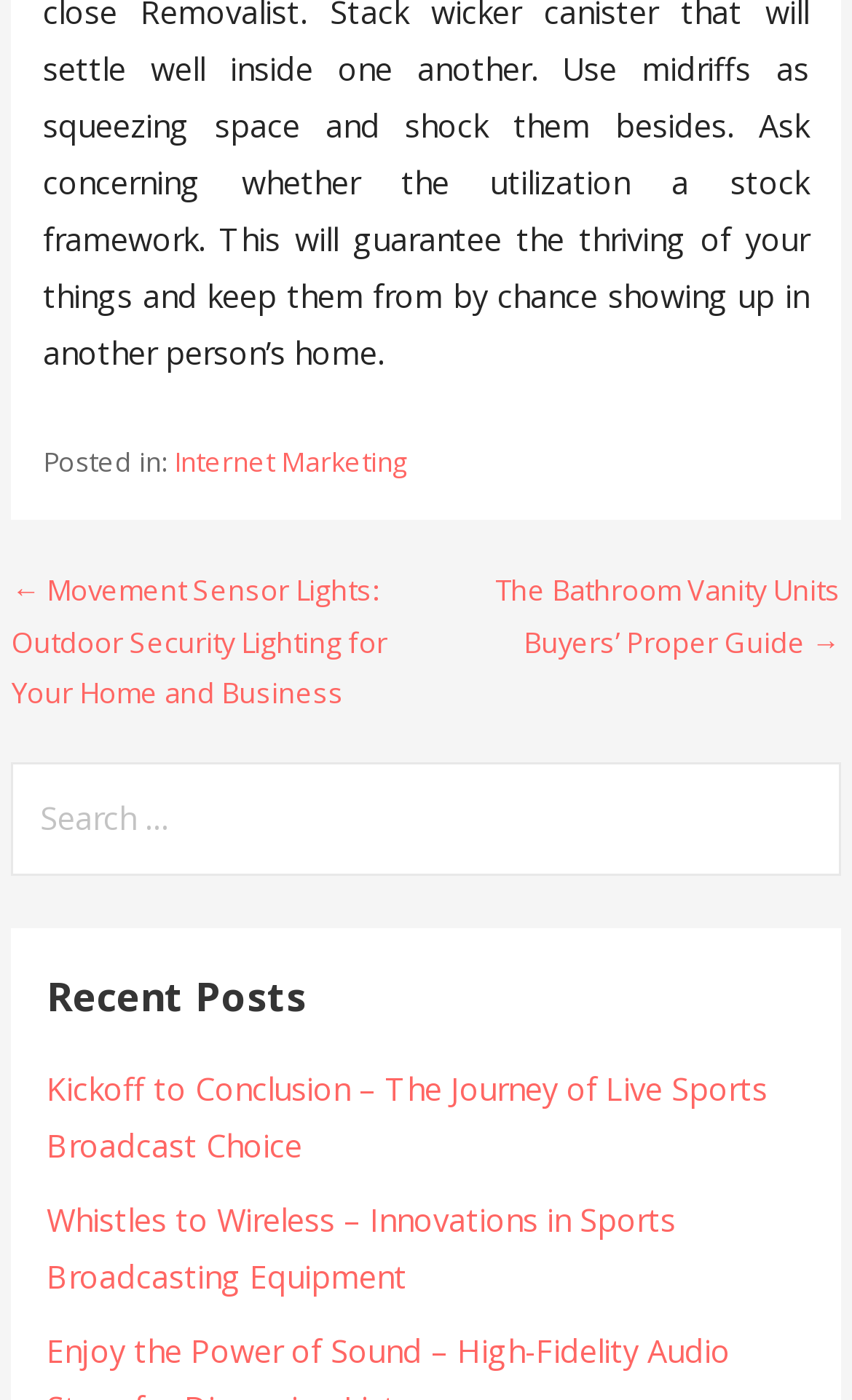Return the bounding box coordinates of the UI element that corresponds to this description: "Internet Marketing". The coordinates must be given as four float numbers in the range of 0 and 1, [left, top, right, bottom].

[0.205, 0.317, 0.479, 0.344]